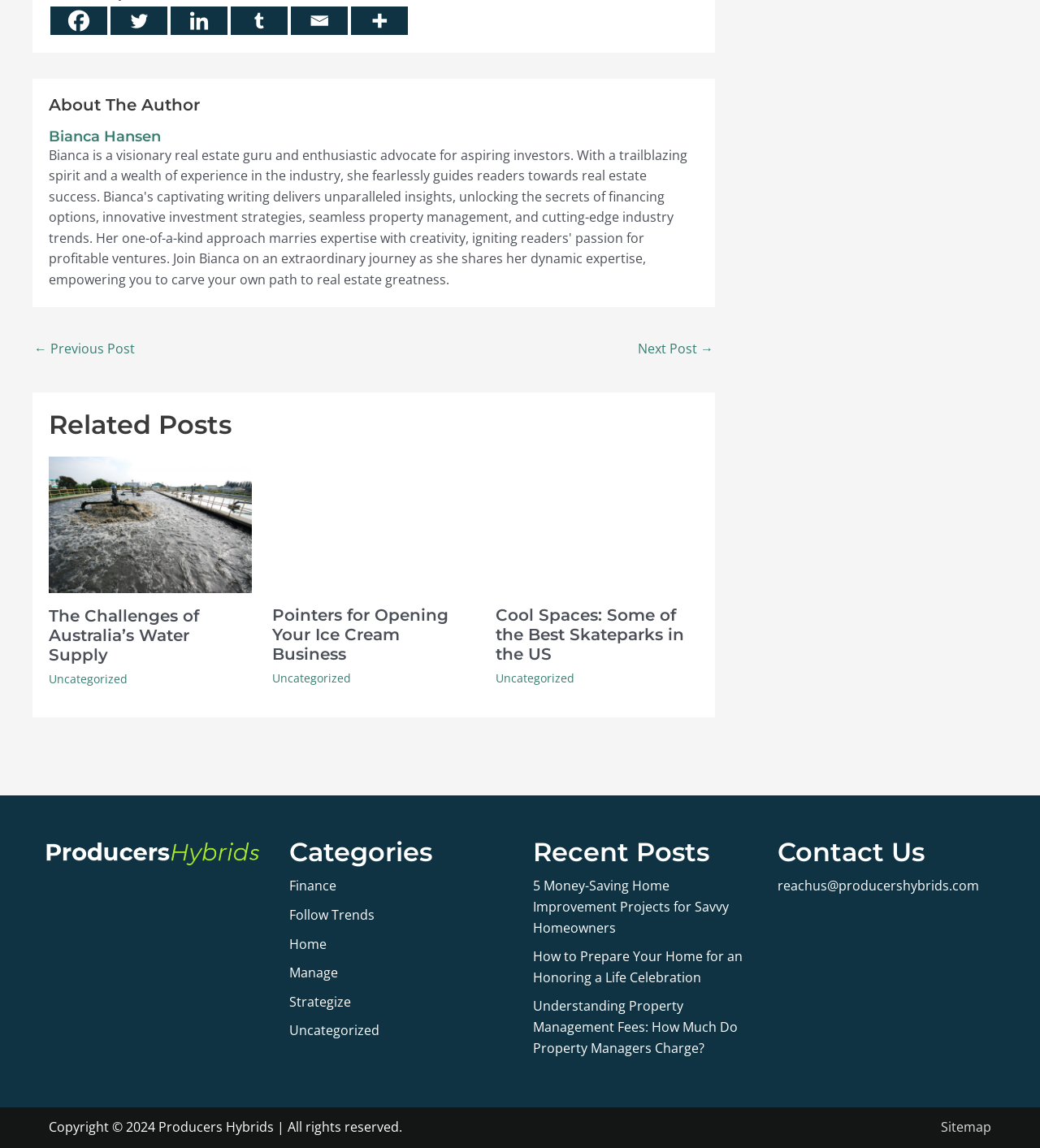How can you contact the website owner? Observe the screenshot and provide a one-word or short phrase answer.

reachus@producershybrids.com